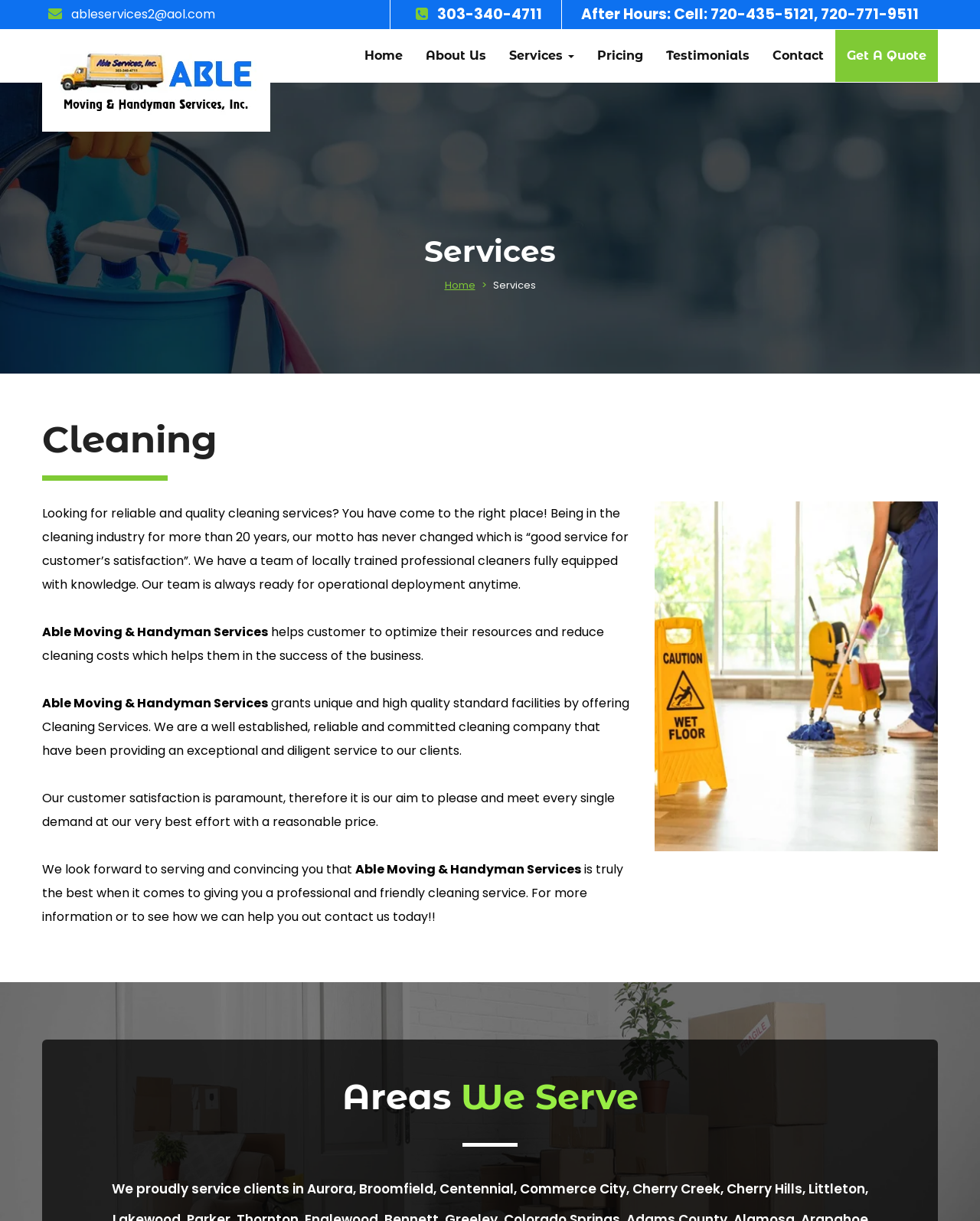Please identify the bounding box coordinates of the region to click in order to complete the task: "Click on the 'Get A Quote' link". The coordinates must be four float numbers between 0 and 1, specified as [left, top, right, bottom].

[0.852, 0.024, 0.957, 0.067]